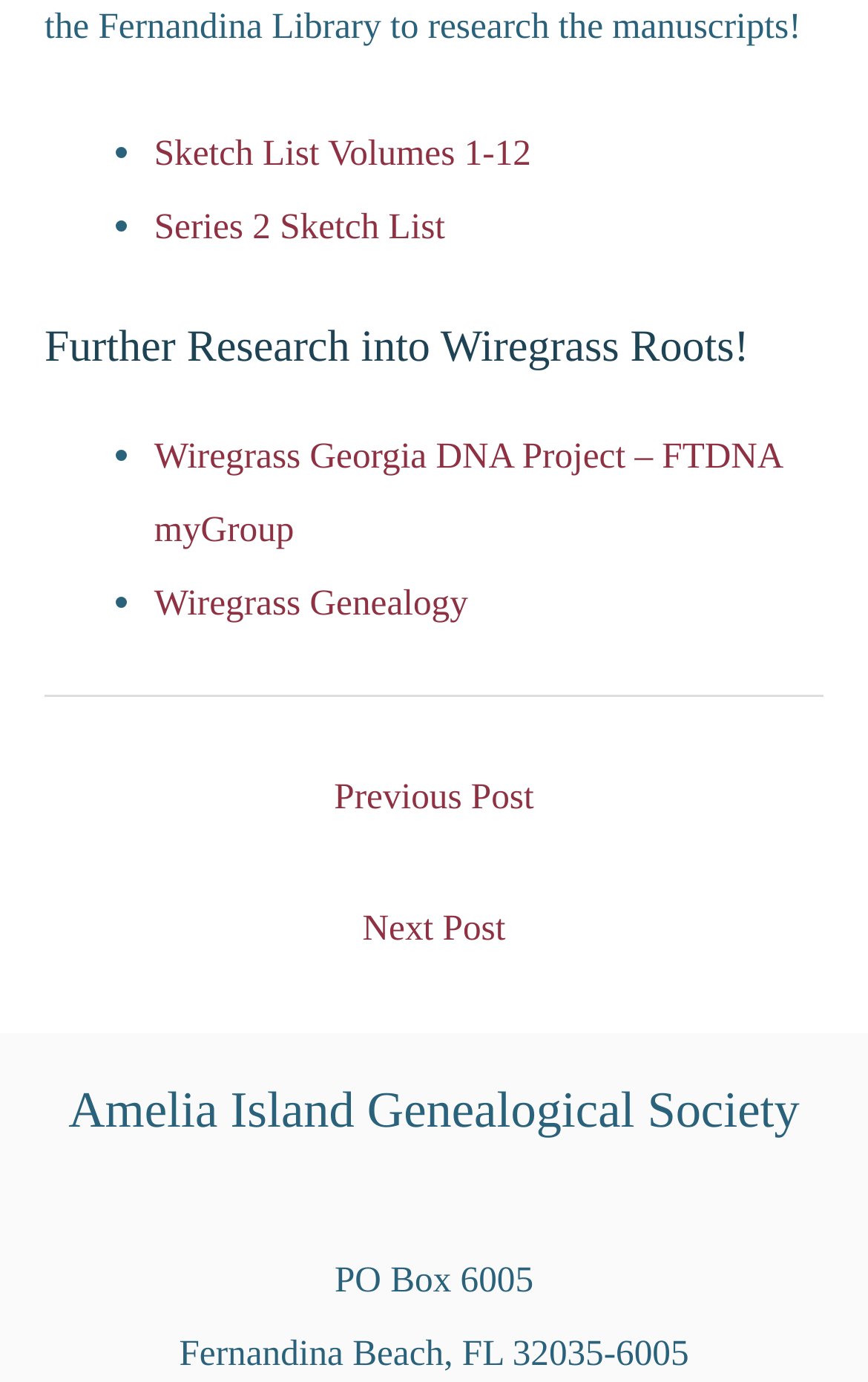What is the zip code of Fernandina Beach, FL?
Provide an in-depth and detailed answer to the question.

I found the address 'Fernandina Beach, FL 32035-6005' in the webpage, which includes the zip code.